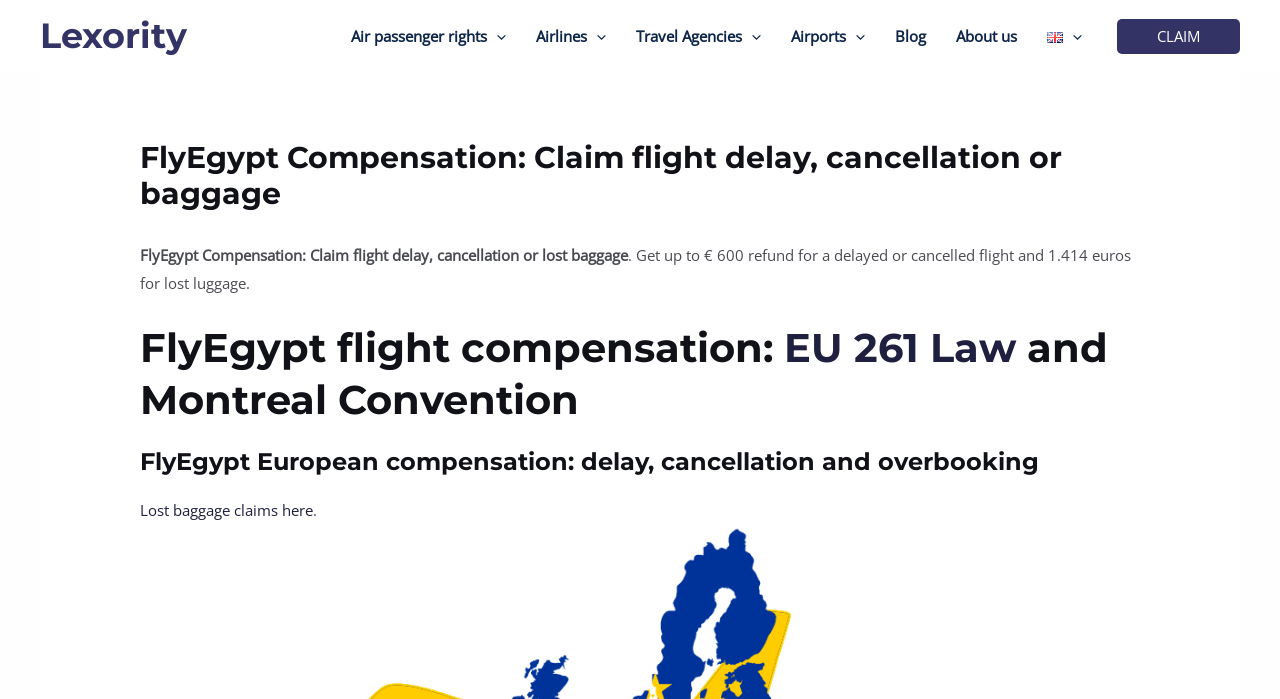Based on the element description, predict the bounding box coordinates (top-left x, top-left y, bottom-right x, bottom-right y) for the UI element in the screenshot: Nov 9, 2005

None